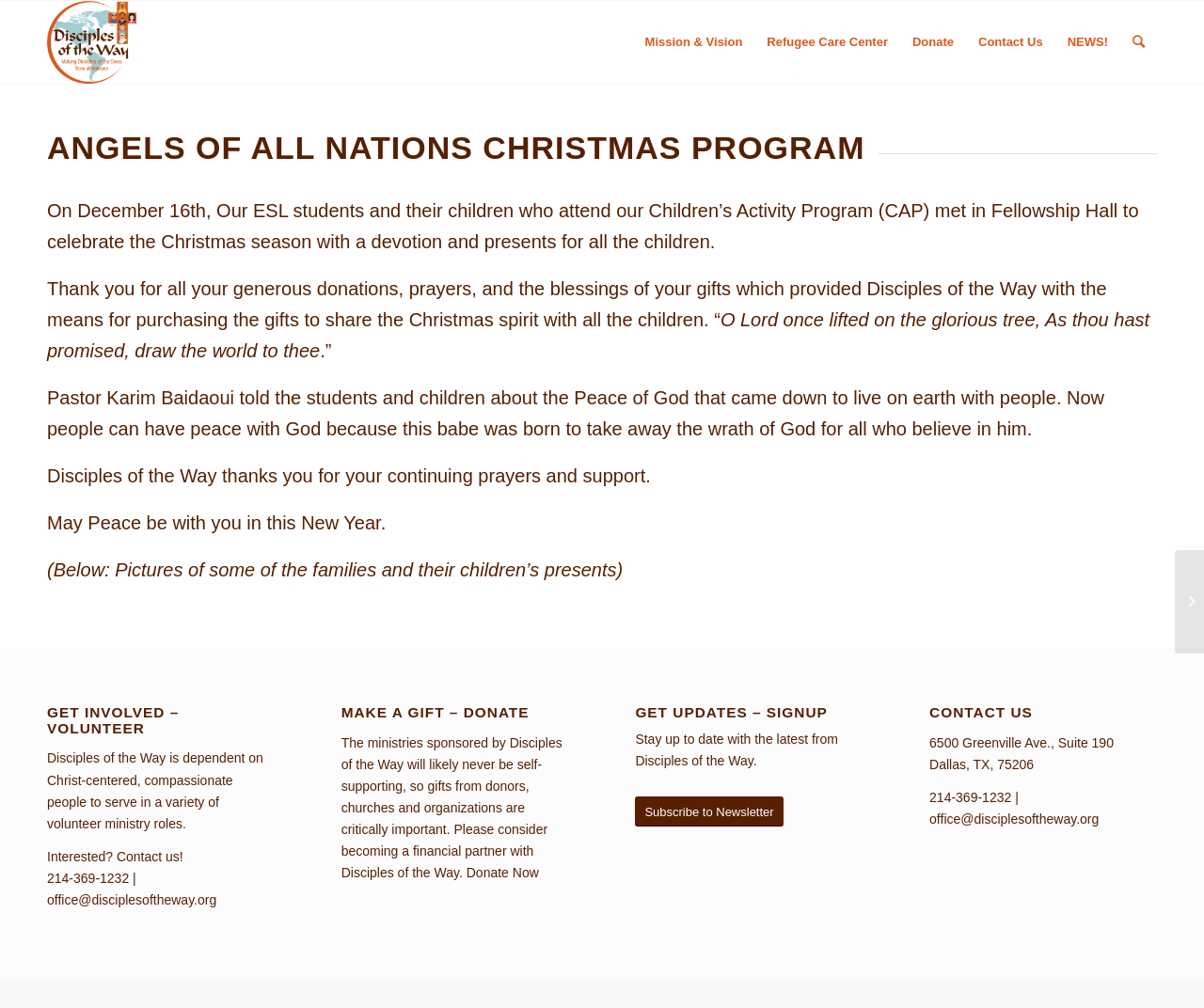Please provide a one-word or phrase answer to the question: 
What is the purpose of the 'Donate' link?

To make a financial contribution